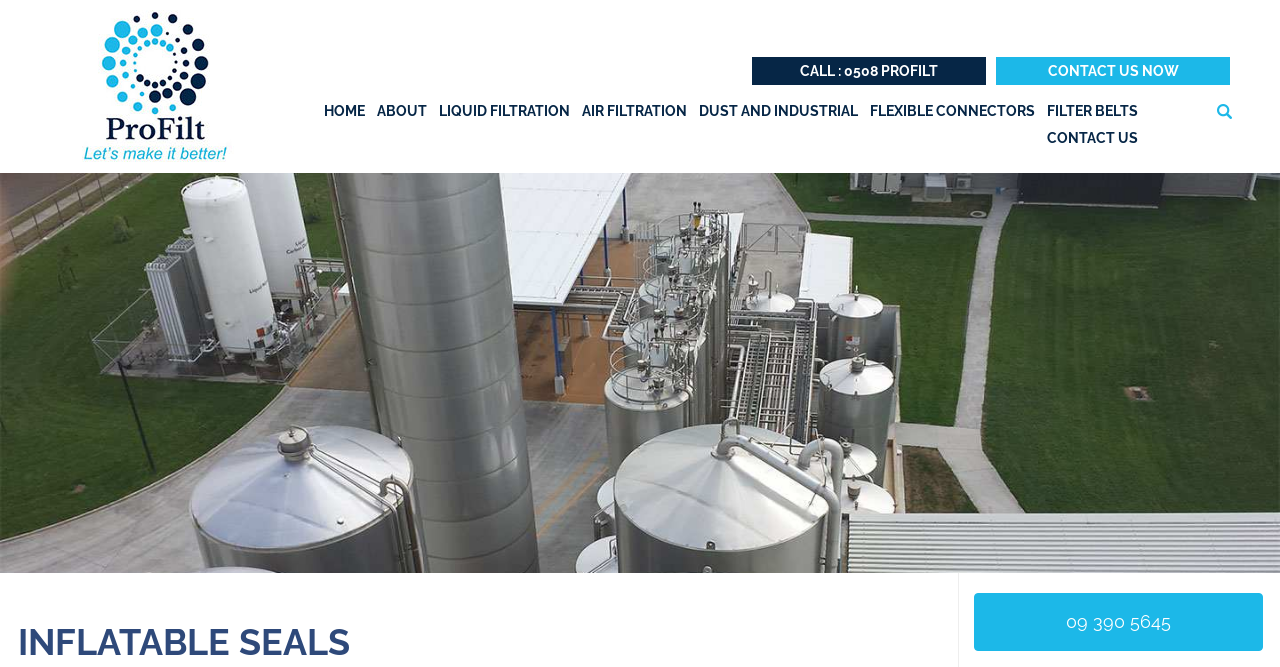What is the purpose of the search box?
Make sure to answer the question with a detailed and comprehensive explanation.

I found the search box element with the text 'Search for:' and a searchbox input field, which suggests that the purpose of the search box is to search for something on the website.